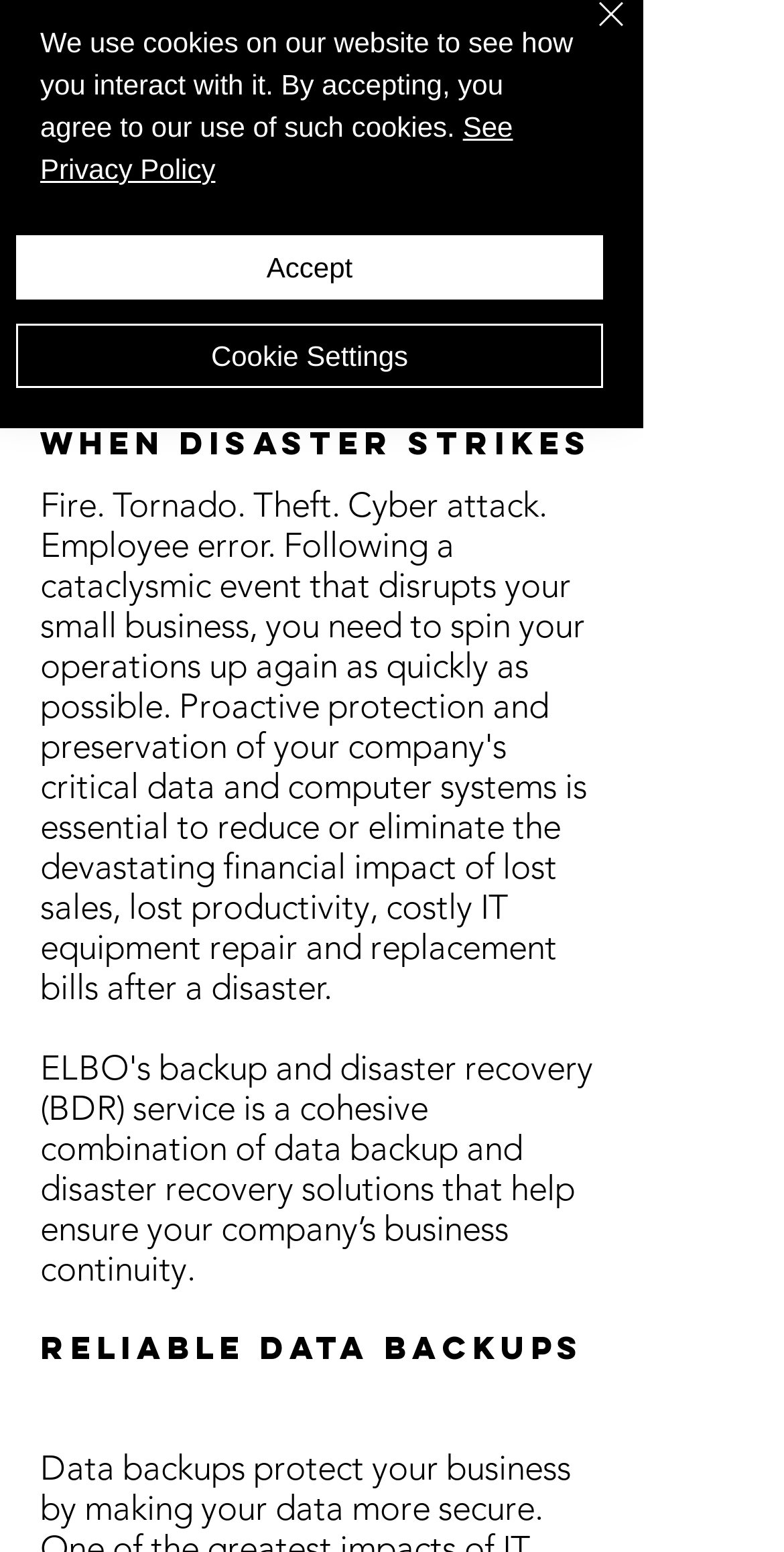Bounding box coordinates are given in the format (top-left x, top-left y, bottom-right x, bottom-right y). All values should be floating point numbers between 0 and 1. Provide the bounding box coordinate for the UI element described as: Accept

[0.021, 0.152, 0.769, 0.193]